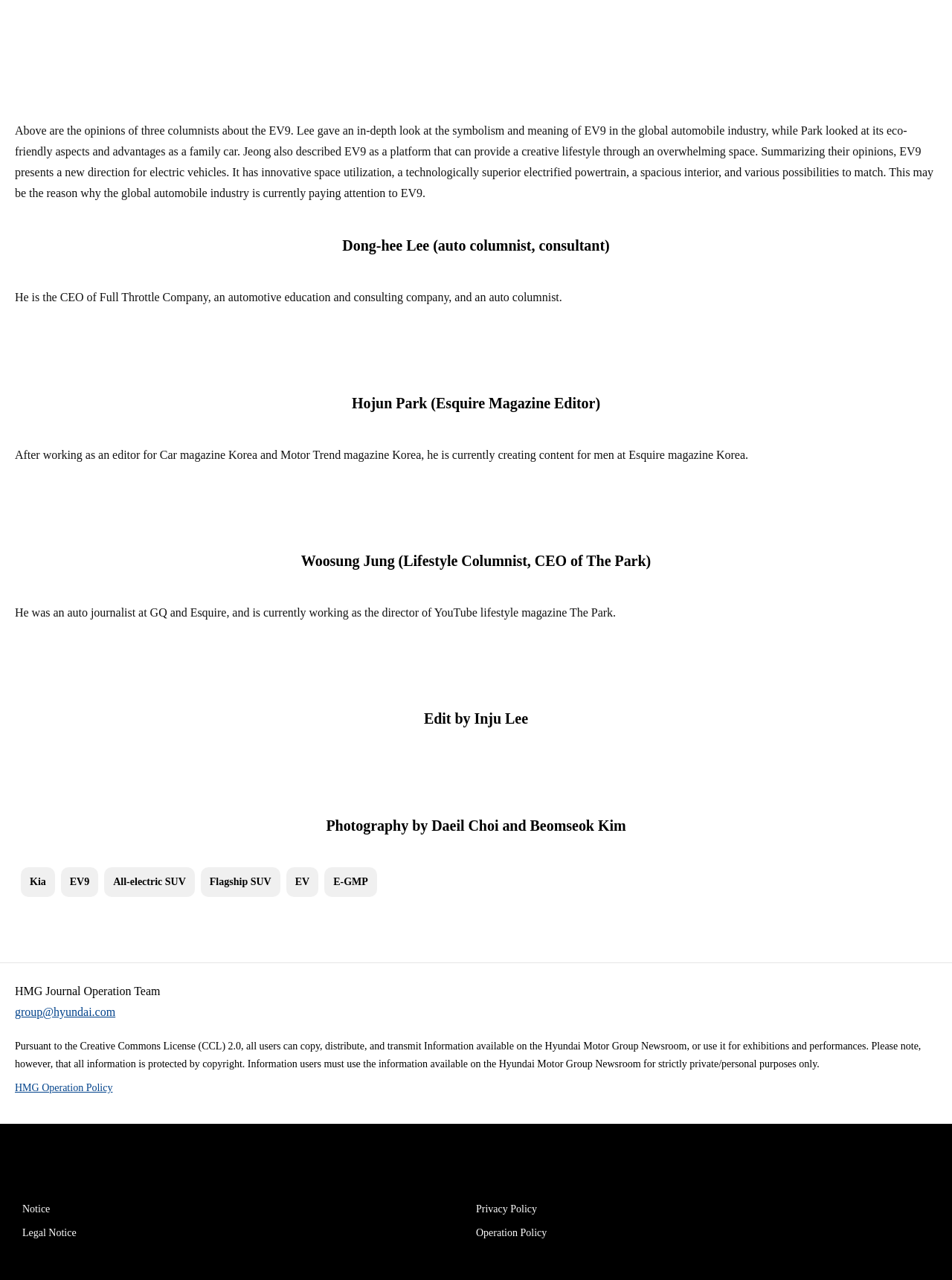From the webpage screenshot, predict the bounding box of the UI element that matches this description: "Notice".

[0.023, 0.938, 0.5, 0.952]